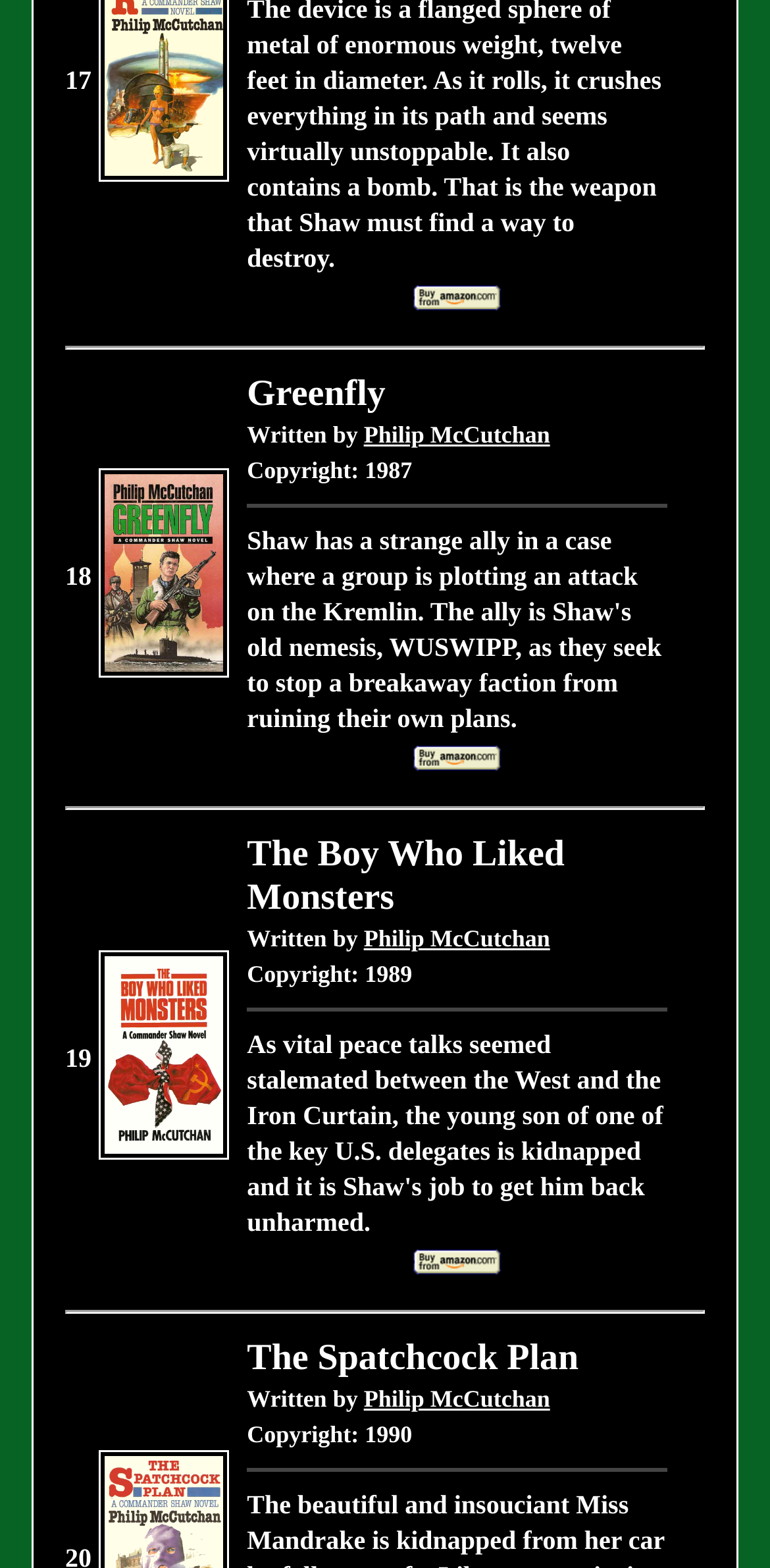Locate the bounding box coordinates of the element that should be clicked to execute the following instruction: "Explore books by Philip McCutchan".

[0.472, 0.268, 0.714, 0.285]